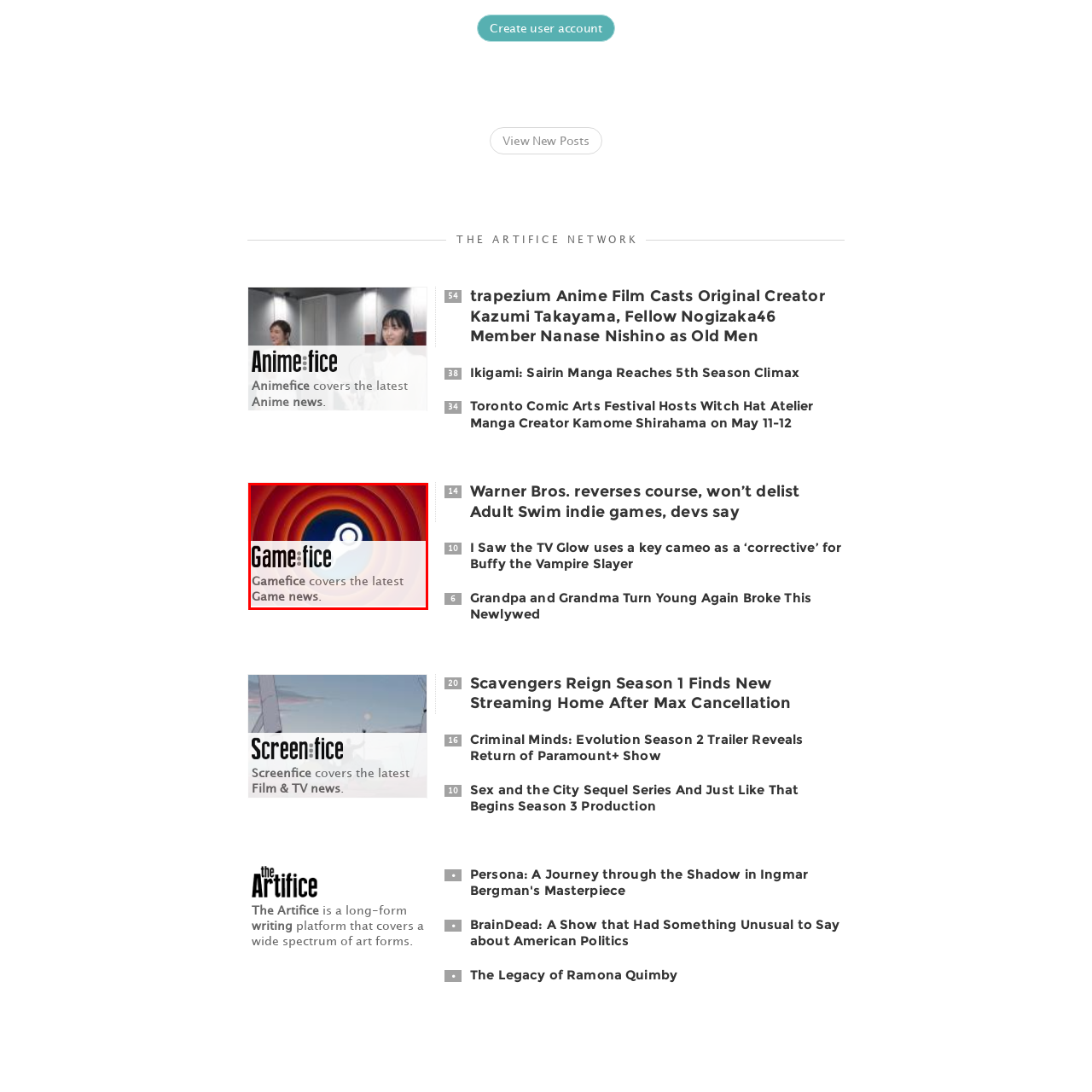Review the part of the image encased in the red box and give an elaborate answer to the question posed: What is the shape of the central icon?

The shape of the central icon is similar to the Steam logo because the caption mentions that the central icon resembles the Steam logo, reinforcing its connection to gaming culture.